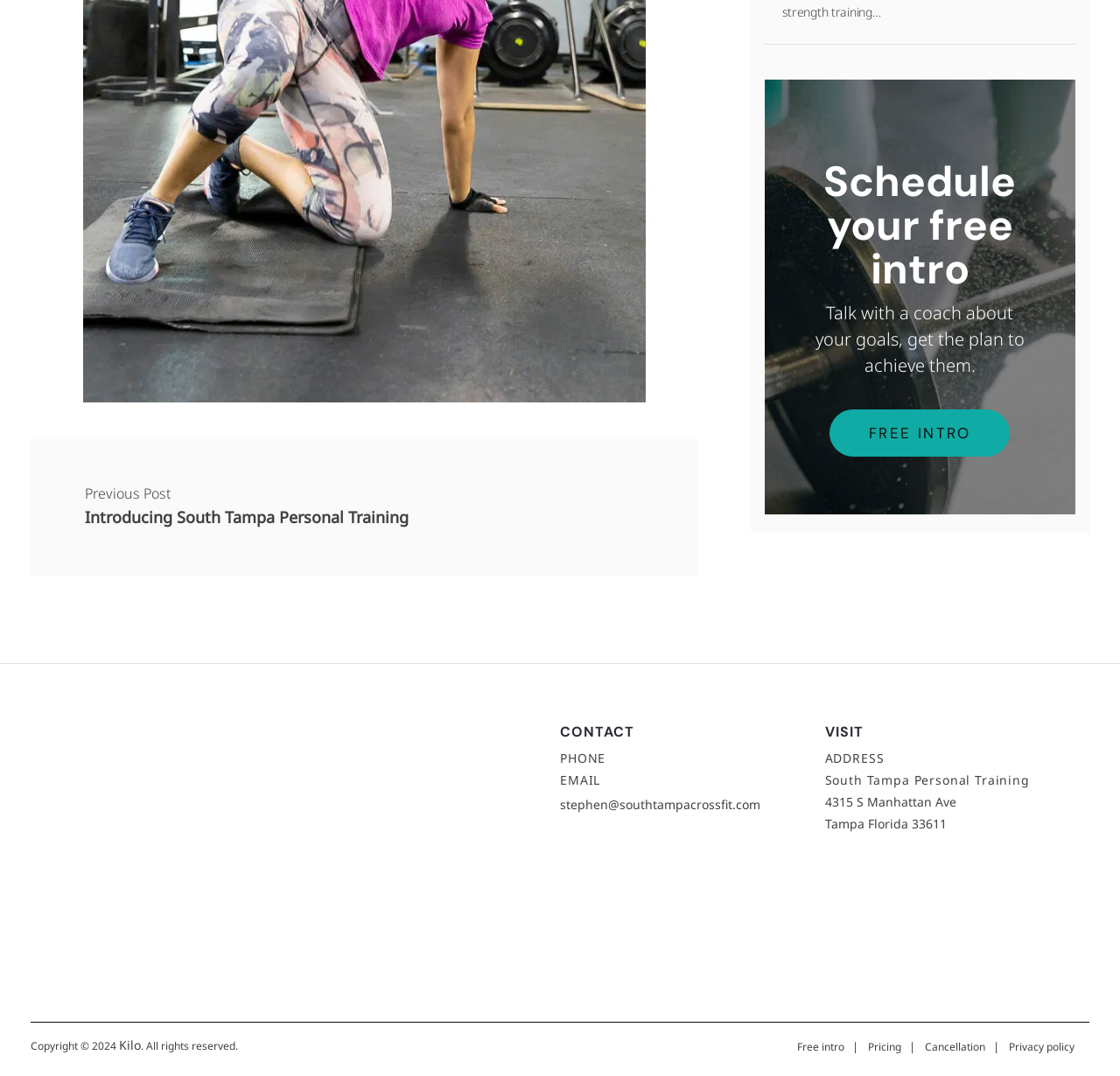What is the copyright year of this website?
Could you please answer the question thoroughly and with as much detail as possible?

The copyright year of this website is 2024, as indicated by the 'Copyright © 2024' text in the footer section.